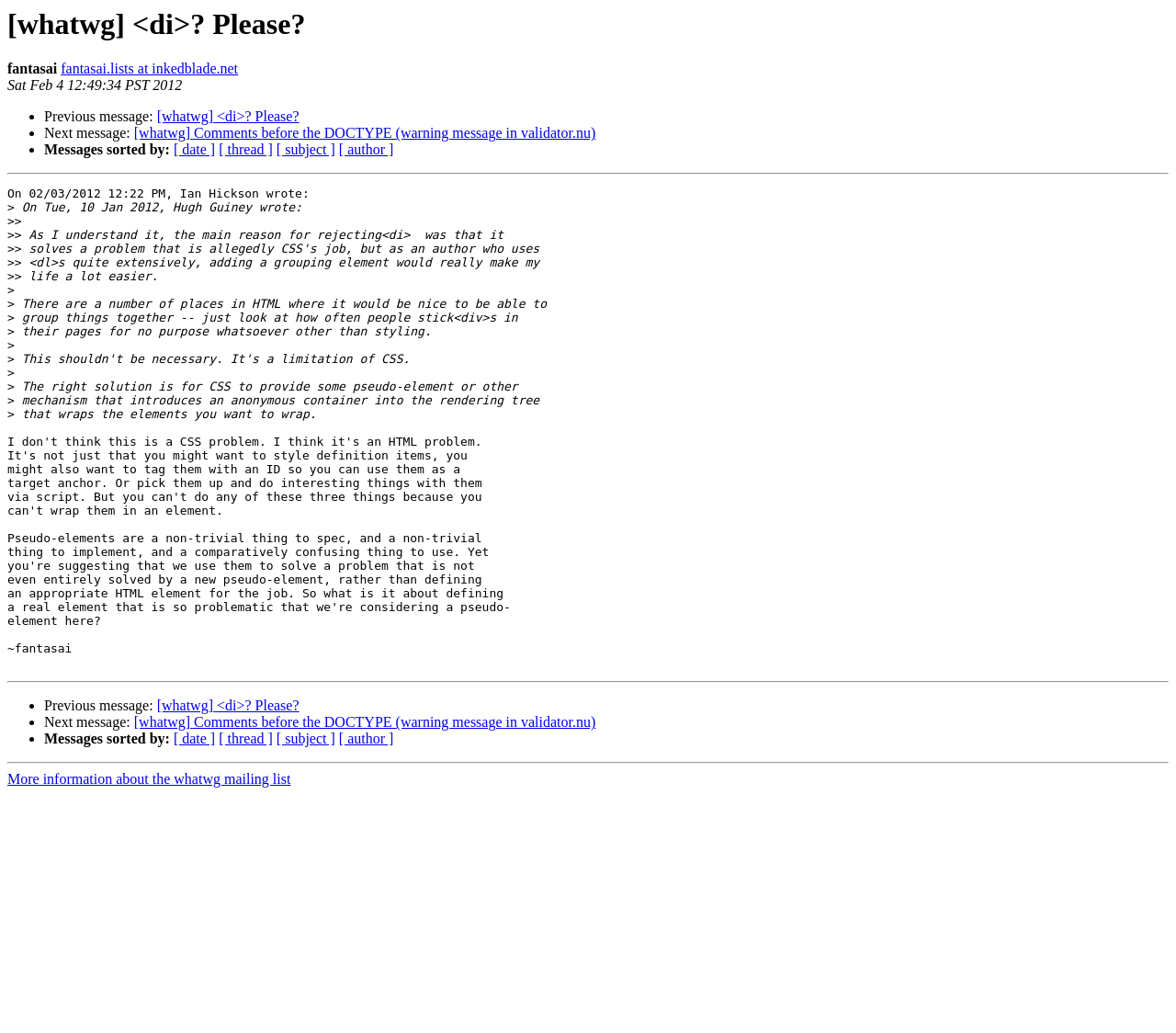Give a complete and precise description of the webpage's appearance.

This webpage appears to be an archived email thread from the whatwg mailing list. At the top, there is a heading with the title "[whatwg] <di>? Please?" followed by the name "fantasai" and an email address. Below this, there is a timestamp "Sat Feb 4 12:49:34 PST 2012".

The main content of the page is a series of email messages, each with a sender's name and a timestamp. The messages are separated by horizontal lines. Each message has a quote symbol ">" at the beginning, followed by the text of the message. The messages discuss the topic of adding a new HTML element "<di>" and its potential uses.

There are several links on the page, including links to previous and next messages in the thread, as well as links to sort the messages by date, thread, subject, or author. These links are located at the top and bottom of the page, and are separated from the main content by horizontal lines.

Overall, the page has a simple layout with a focus on displaying the email thread in a clear and readable format.